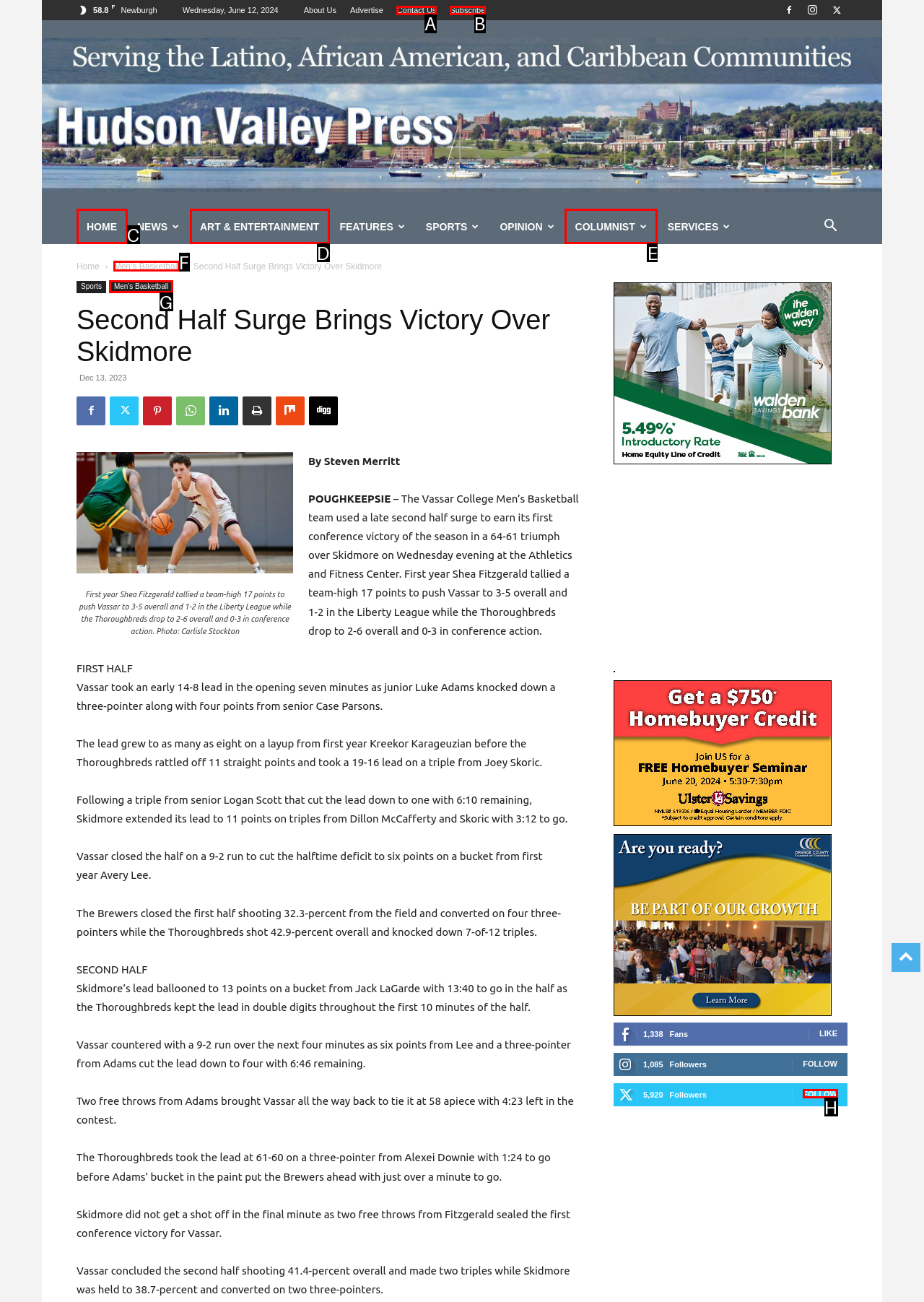Identify the option that corresponds to the description: Art & Entertainment. Provide only the letter of the option directly.

D